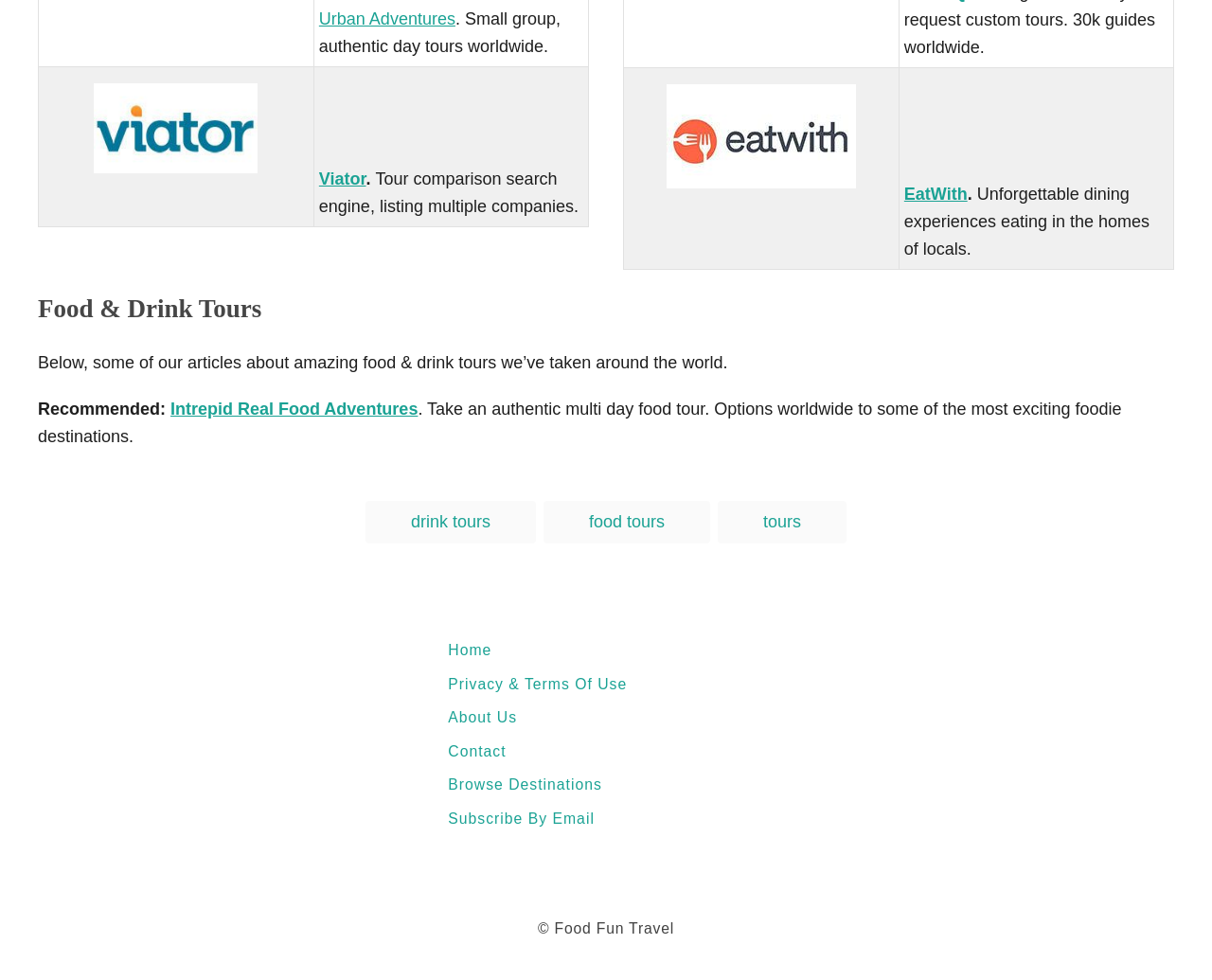How many tags are listed in the footer?
We need a detailed and meticulous answer to the question.

There are three tags listed in the footer, which are 'drink tours', 'food tours', and 'tours', as indicated by the link elements with their corresponding OCR text.